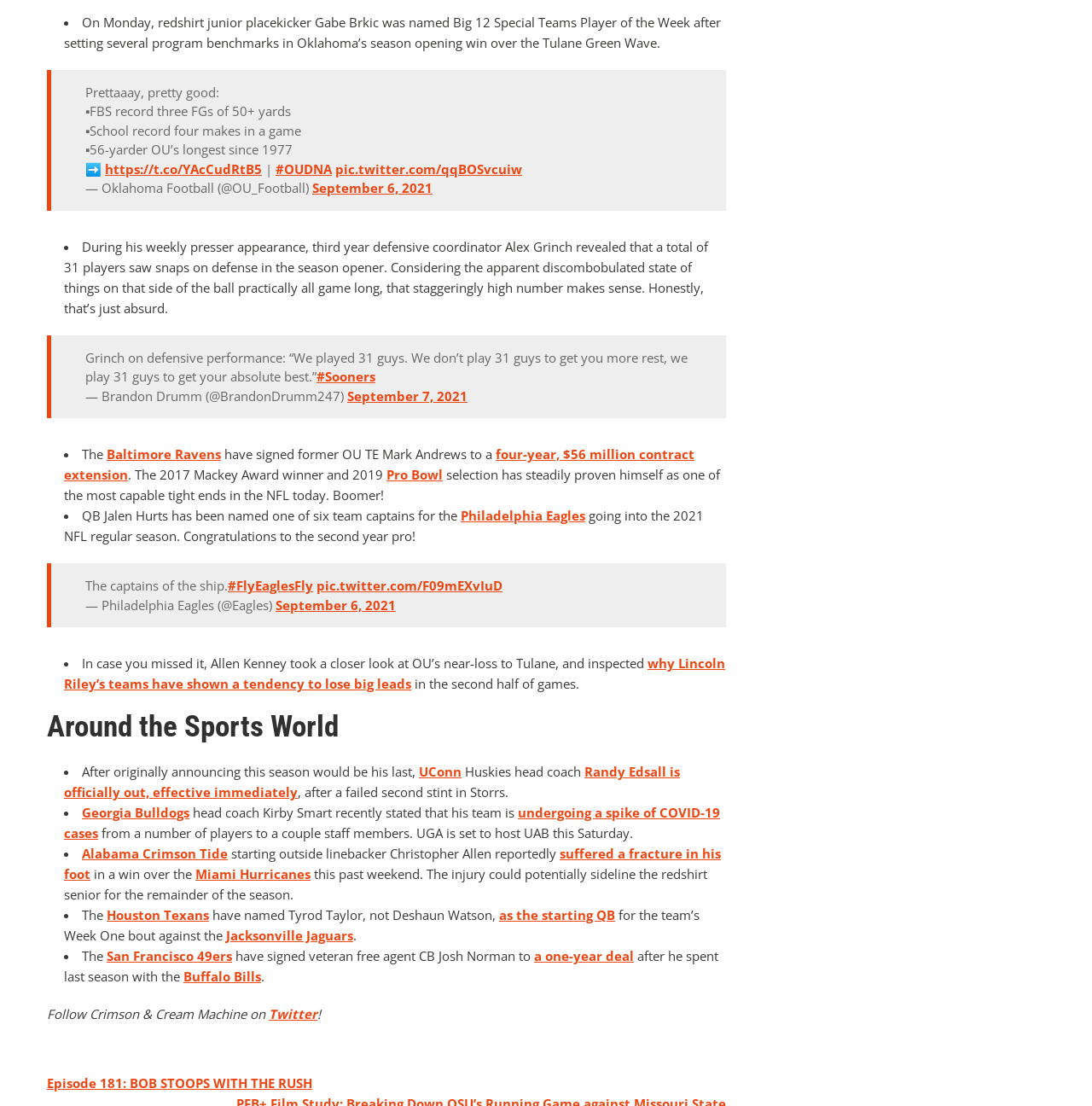Identify the bounding box coordinates of the clickable region necessary to fulfill the following instruction: "Check out the Philadelphia Eagles' tweet about Jalen Hurts being named team captain". The bounding box coordinates should be four float numbers between 0 and 1, i.e., [left, top, right, bottom].

[0.29, 0.522, 0.46, 0.537]